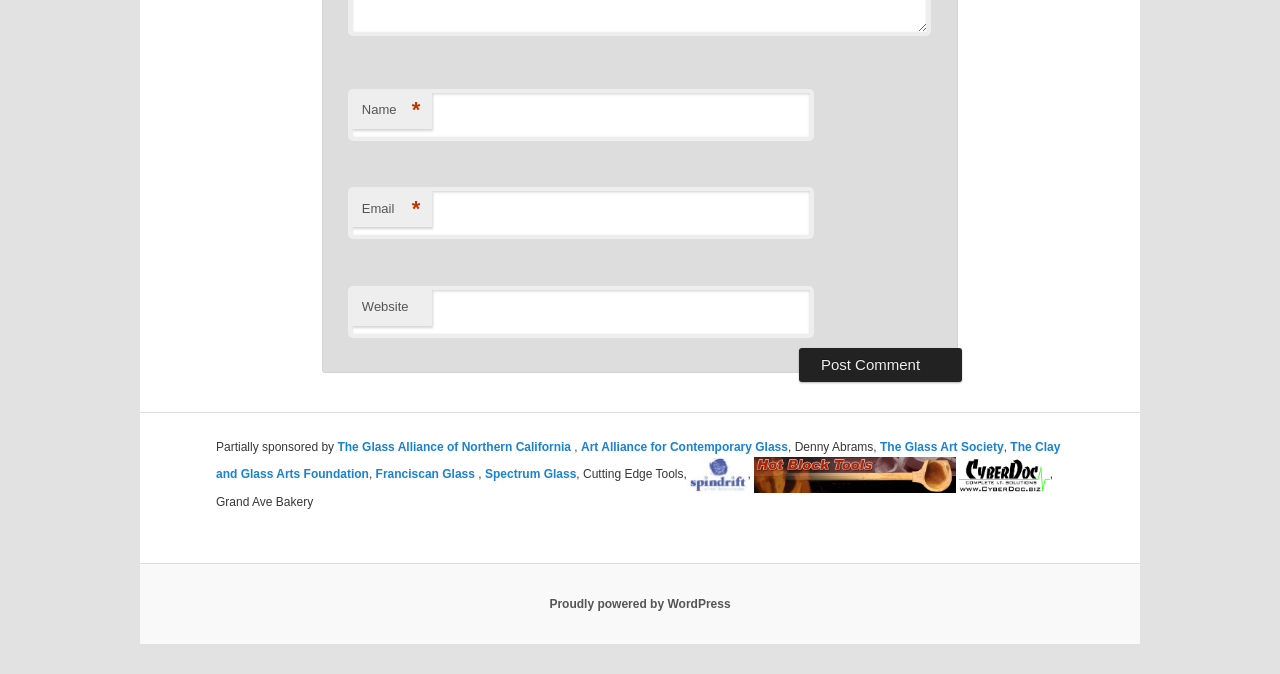Find the bounding box coordinates of the clickable area required to complete the following action: "Enter your name".

[0.272, 0.132, 0.636, 0.209]